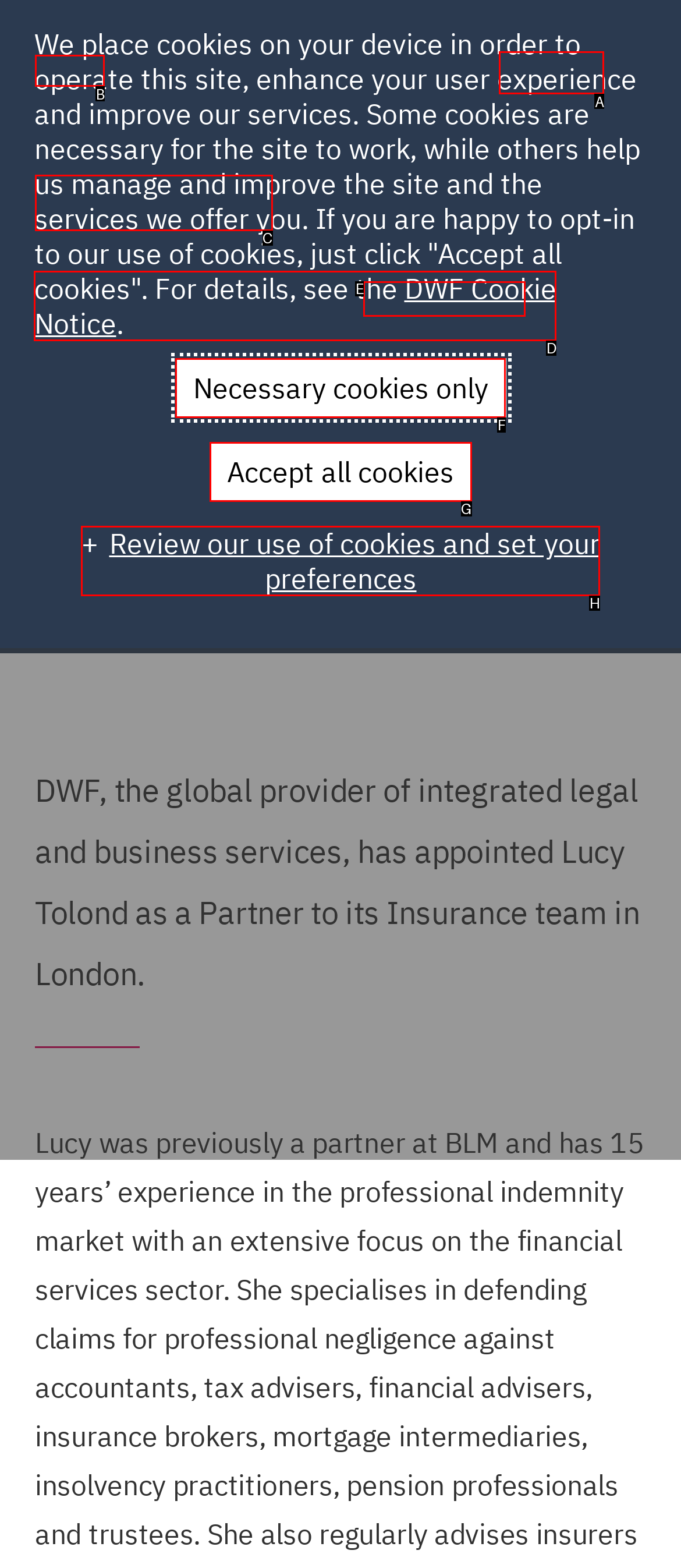Which HTML element should be clicked to complete the following task: Search?
Answer with the letter corresponding to the correct choice.

A